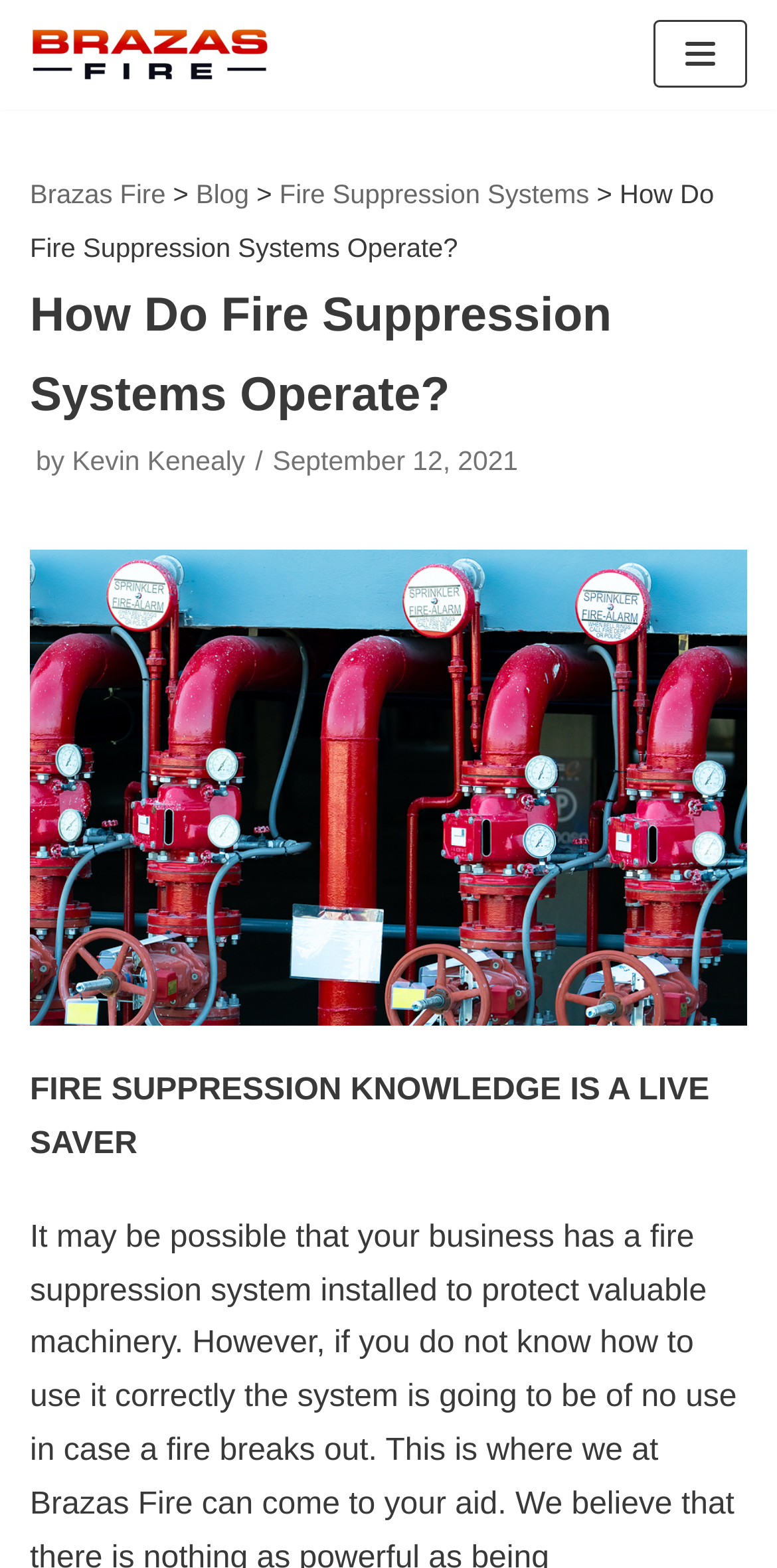Please answer the following question as detailed as possible based on the image: 
What is the name of the author of the article?

I found the author's name by looking at the text next to the 'by' keyword, which is 'Kevin Kenealy'.